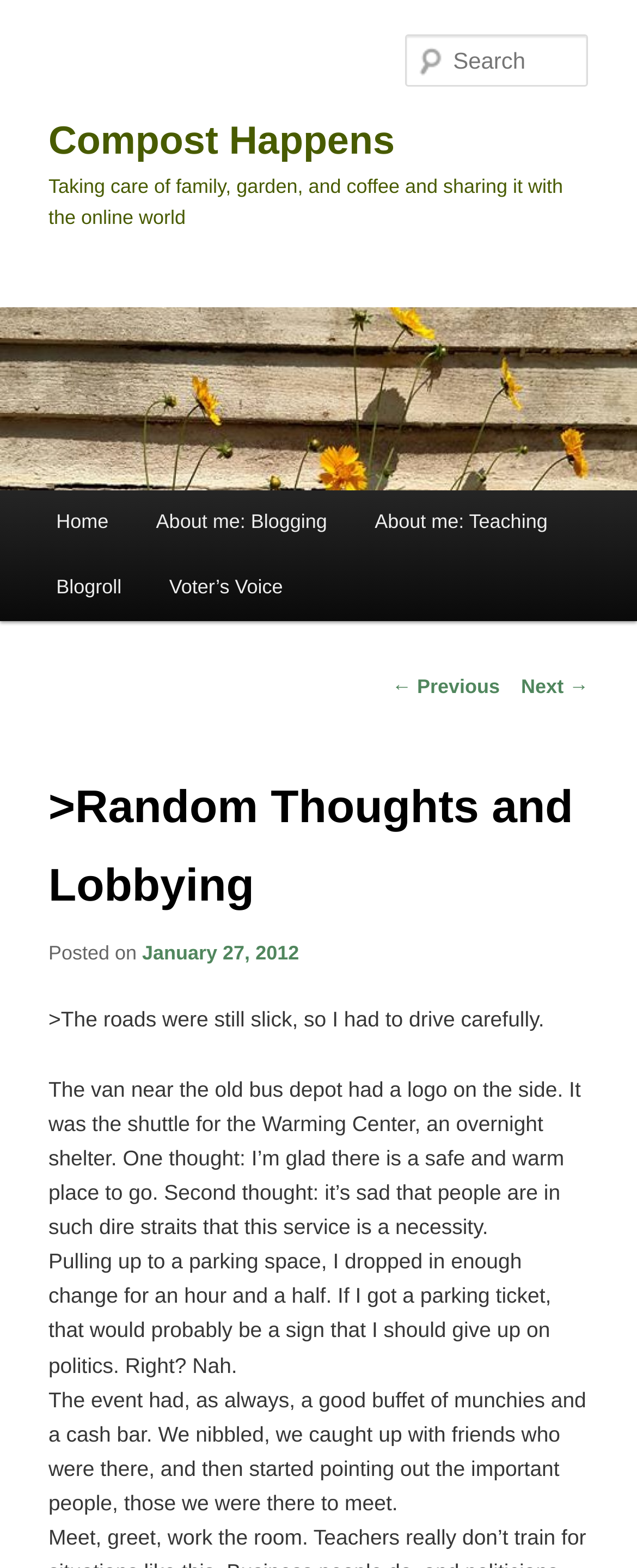Please find the bounding box coordinates of the clickable region needed to complete the following instruction: "Search for something". The bounding box coordinates must consist of four float numbers between 0 and 1, i.e., [left, top, right, bottom].

[0.637, 0.022, 0.924, 0.055]